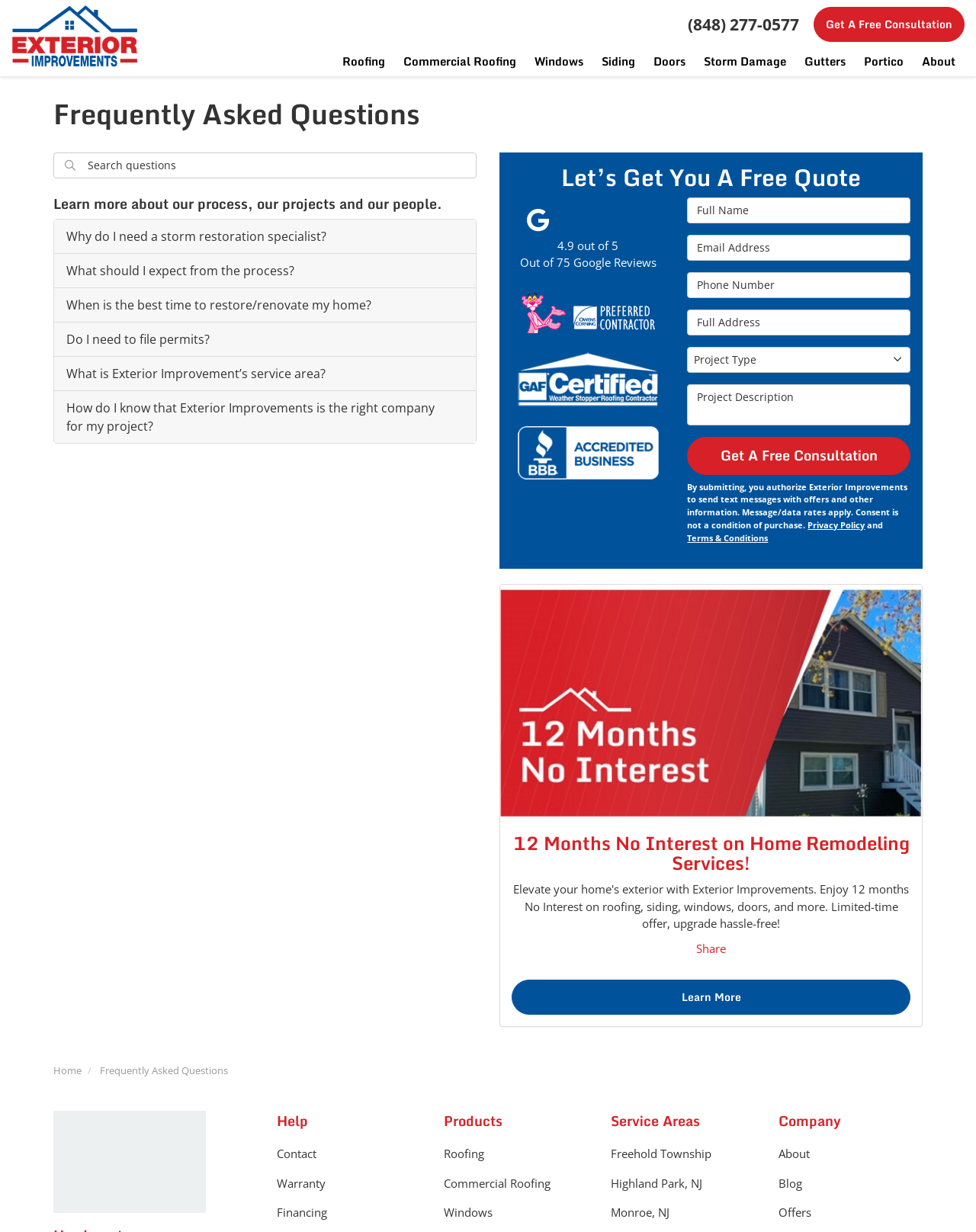Please provide the bounding box coordinates for the element that needs to be clicked to perform the following instruction: "Enter full name". The coordinates should be given as four float numbers between 0 and 1, i.e., [left, top, right, bottom].

[0.704, 0.16, 0.933, 0.181]